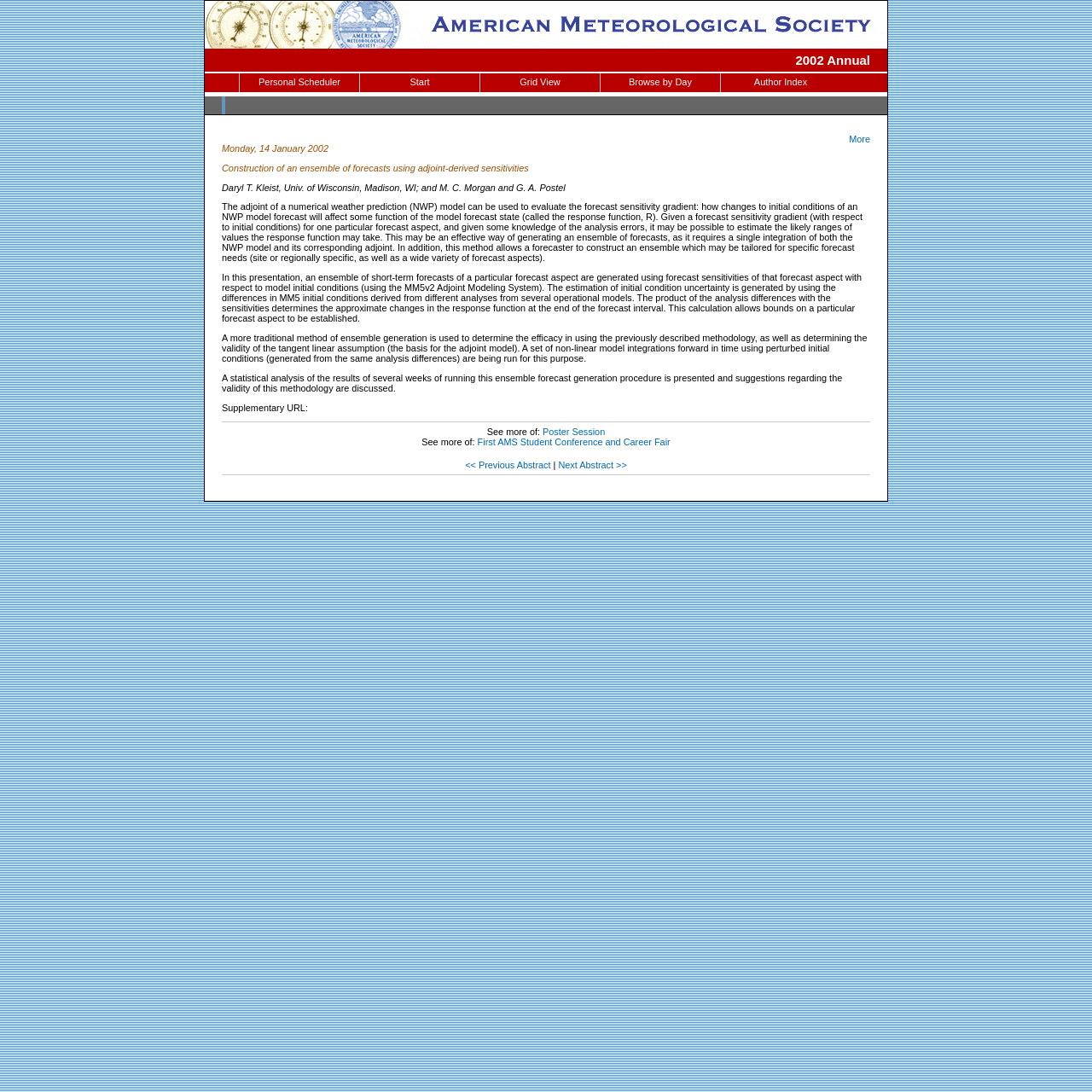Predict the bounding box coordinates of the area that should be clicked to accomplish the following instruction: "Enter a comment". The bounding box coordinates should consist of four float numbers between 0 and 1, i.e., [left, top, right, bottom].

None